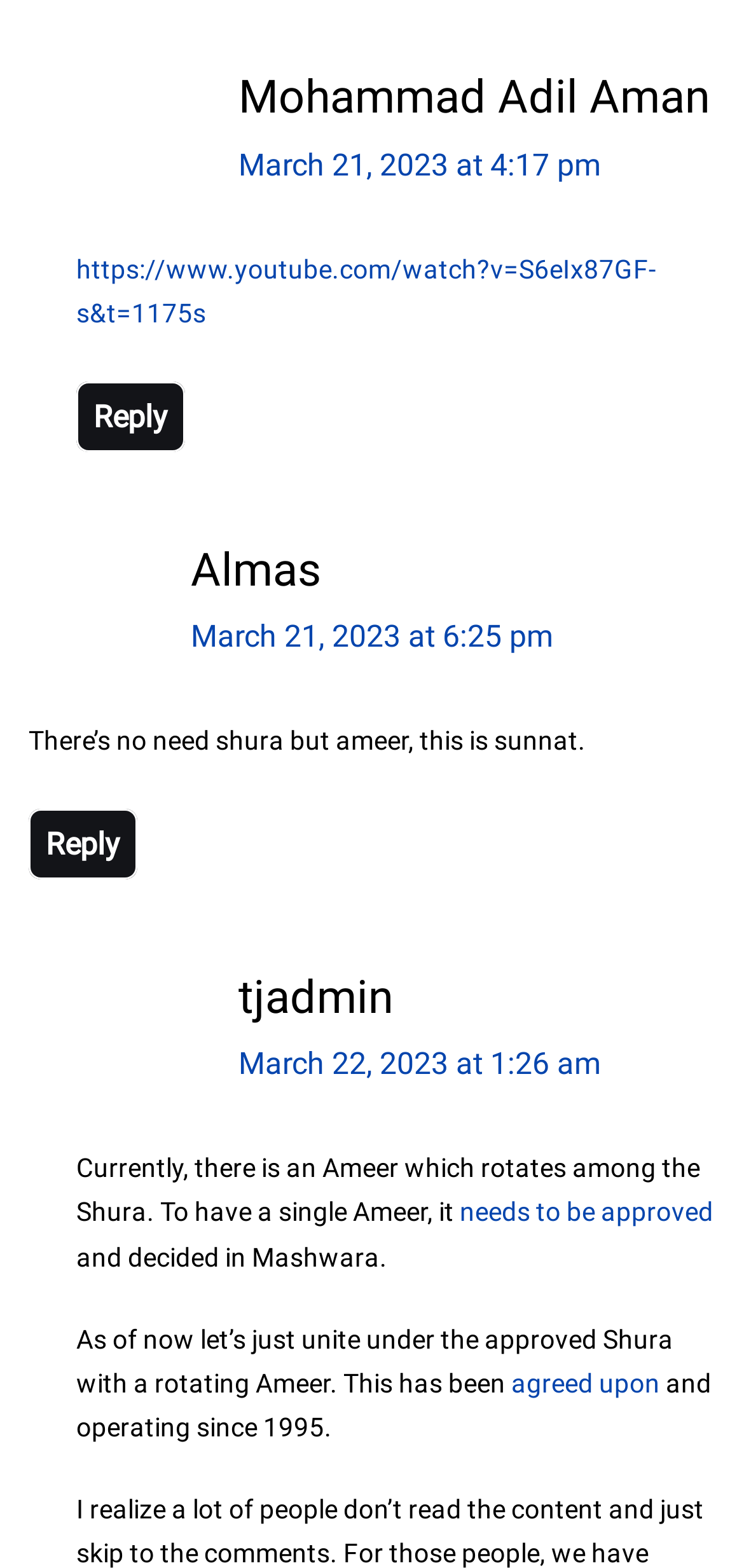Refer to the image and provide a thorough answer to this question:
What is the current arrangement of Ameer and Shura?

I found the current arrangement by reading the StaticText elements inside the third article element, which mention 'a single Ameer' and 'a rotating Ameer'.